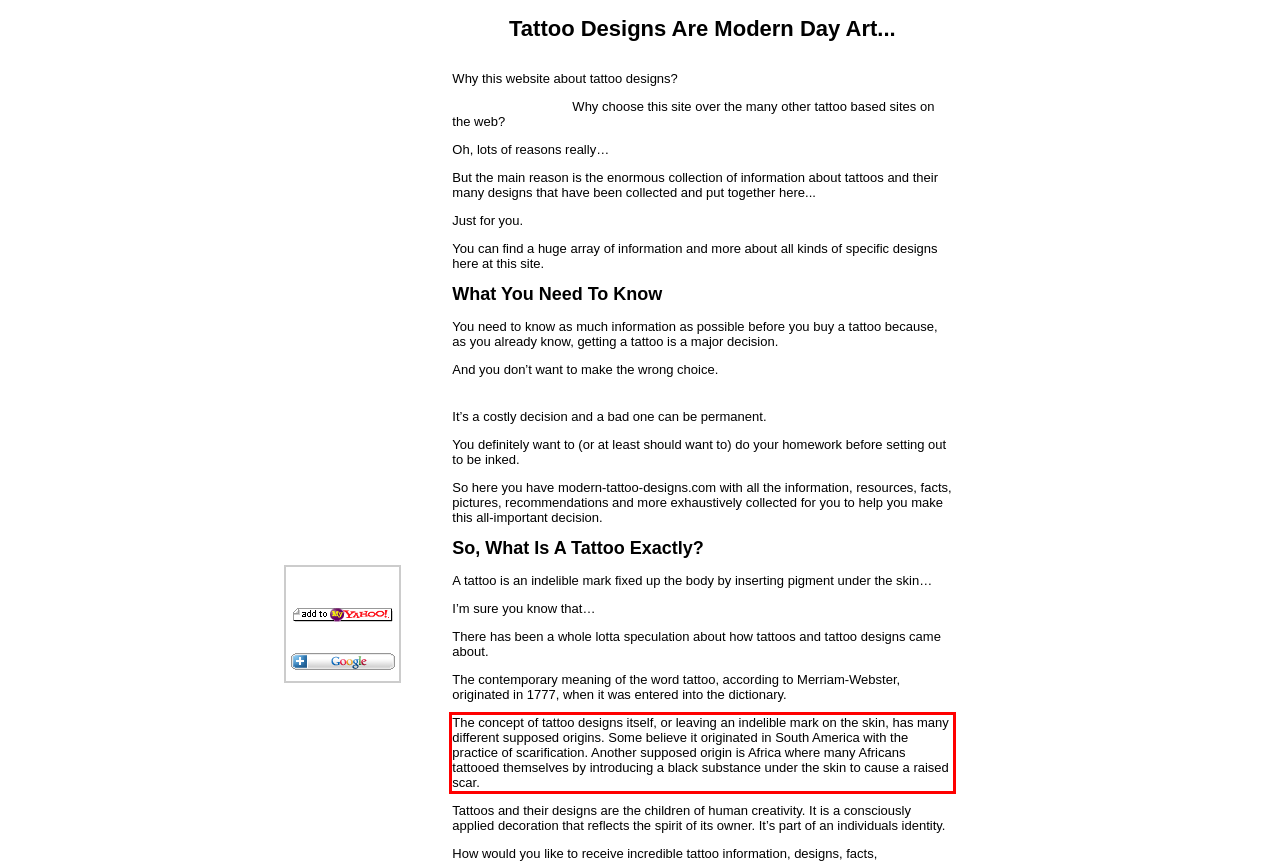From the given screenshot of a webpage, identify the red bounding box and extract the text content within it.

The concept of tattoo designs itself, or leaving an indelible mark on the skin, has many different supposed origins. Some believe it originated in South America with the practice of scarification. Another supposed origin is Africa where many Africans tattooed themselves by introducing a black substance under the skin to cause a raised scar.